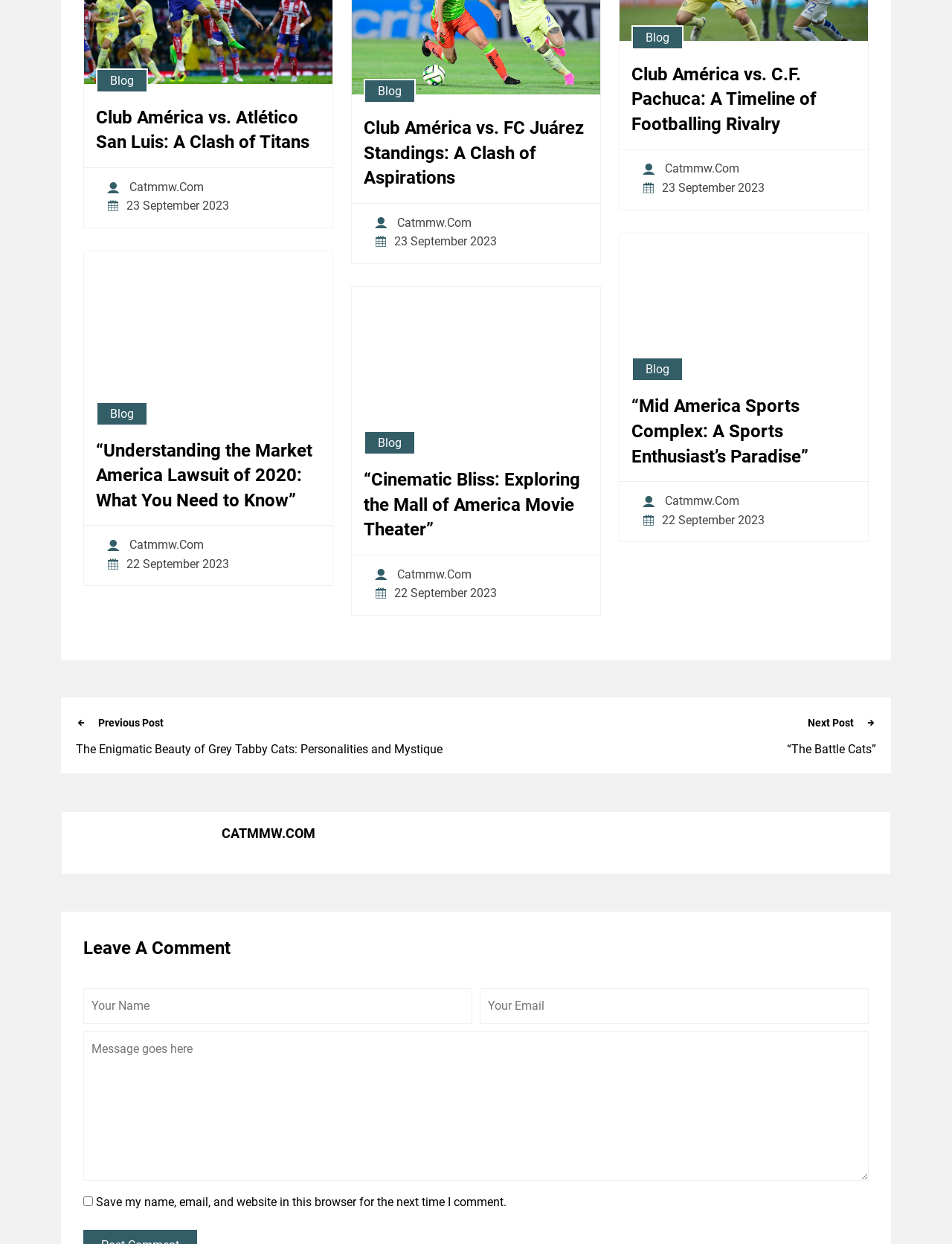What is the purpose of the textboxes at the bottom of the webpage?
Provide a detailed answer to the question using information from the image.

The textboxes at the bottom of the webpage are labeled 'Your Name', 'Your Email', and 'Message goes here', which suggests that they are for leaving a comment on the webpage.